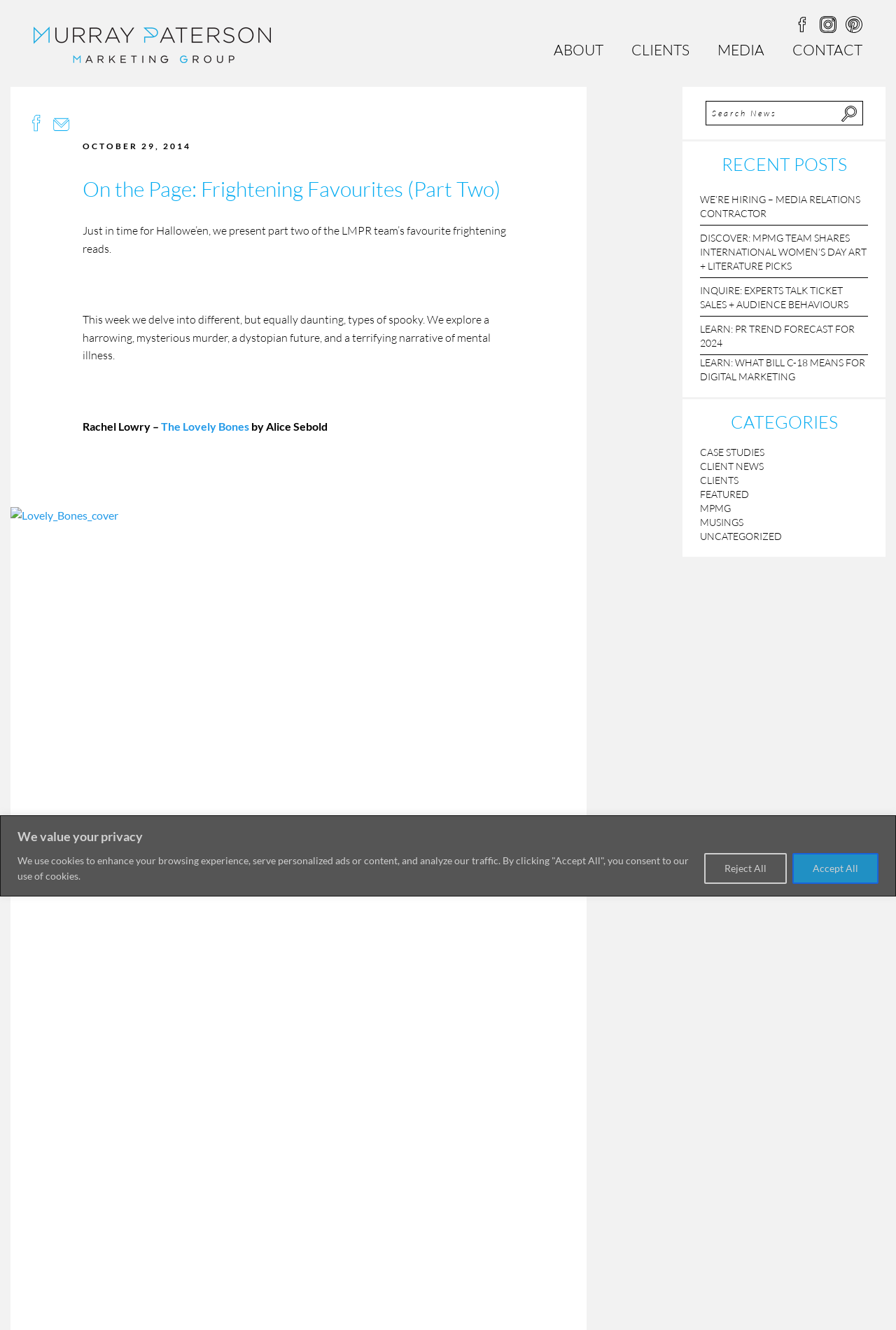How many recent posts are listed?
Please provide a single word or phrase in response based on the screenshot.

5